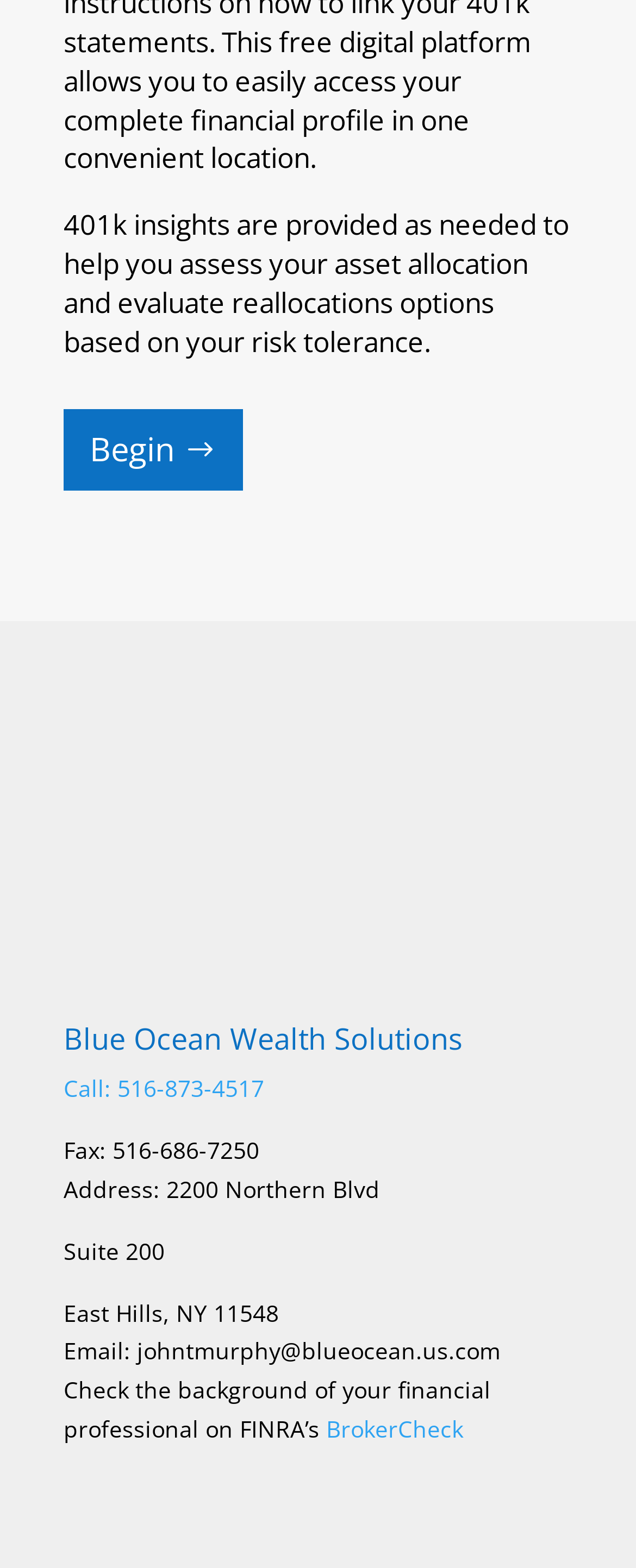Carefully examine the image and provide an in-depth answer to the question: What is the address of the company?

The address can be found in the static text elements at the middle of the webpage, which provide the street address, suite number, city, state, and zip code.